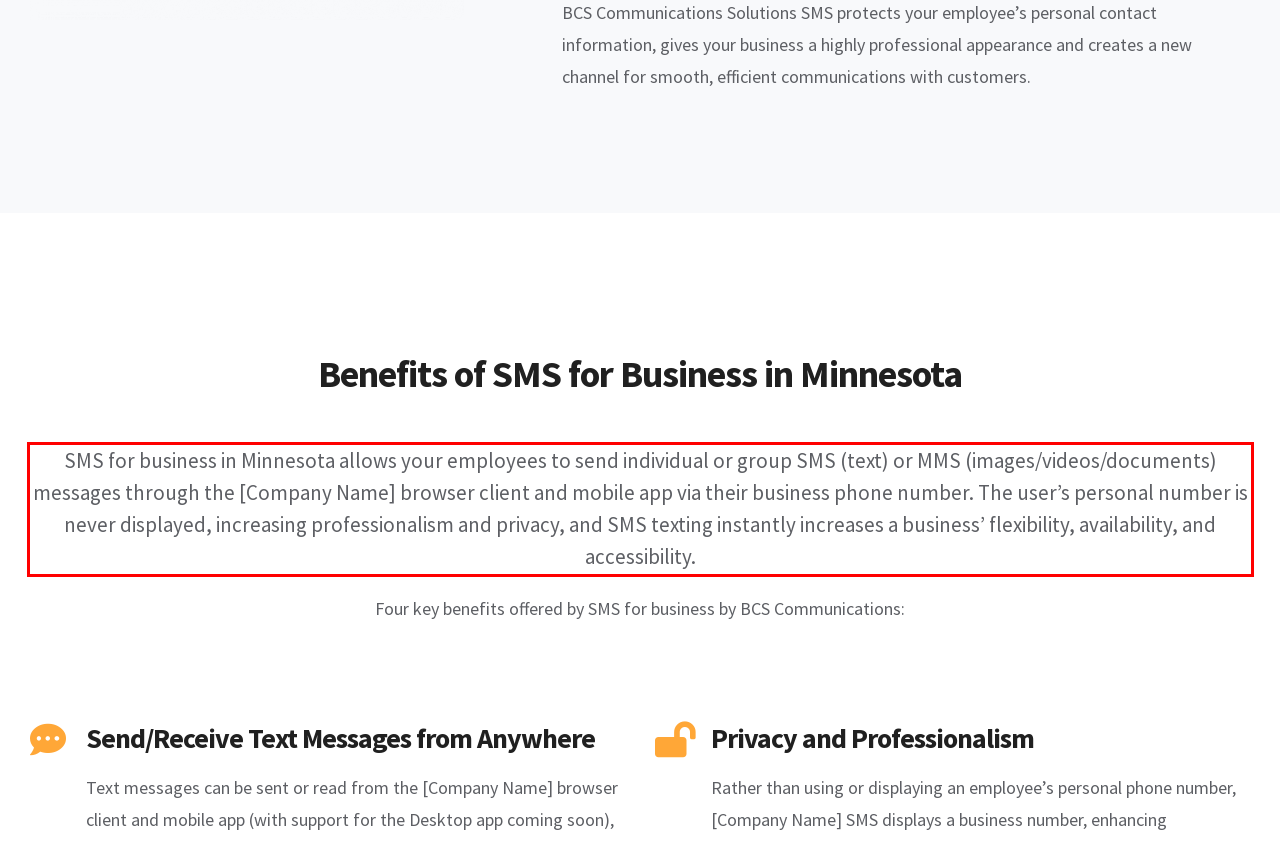Analyze the screenshot of the webpage that features a red bounding box and recognize the text content enclosed within this red bounding box.

SMS for business in Minnesota allows your employees to send individual or group SMS (text) or MMS (images/videos/documents) messages through the [Company Name] browser client and mobile app via their business phone number. The user’s personal number is never displayed, increasing professionalism and privacy, and SMS texting instantly increases a business’ flexibility, availability, and accessibility.